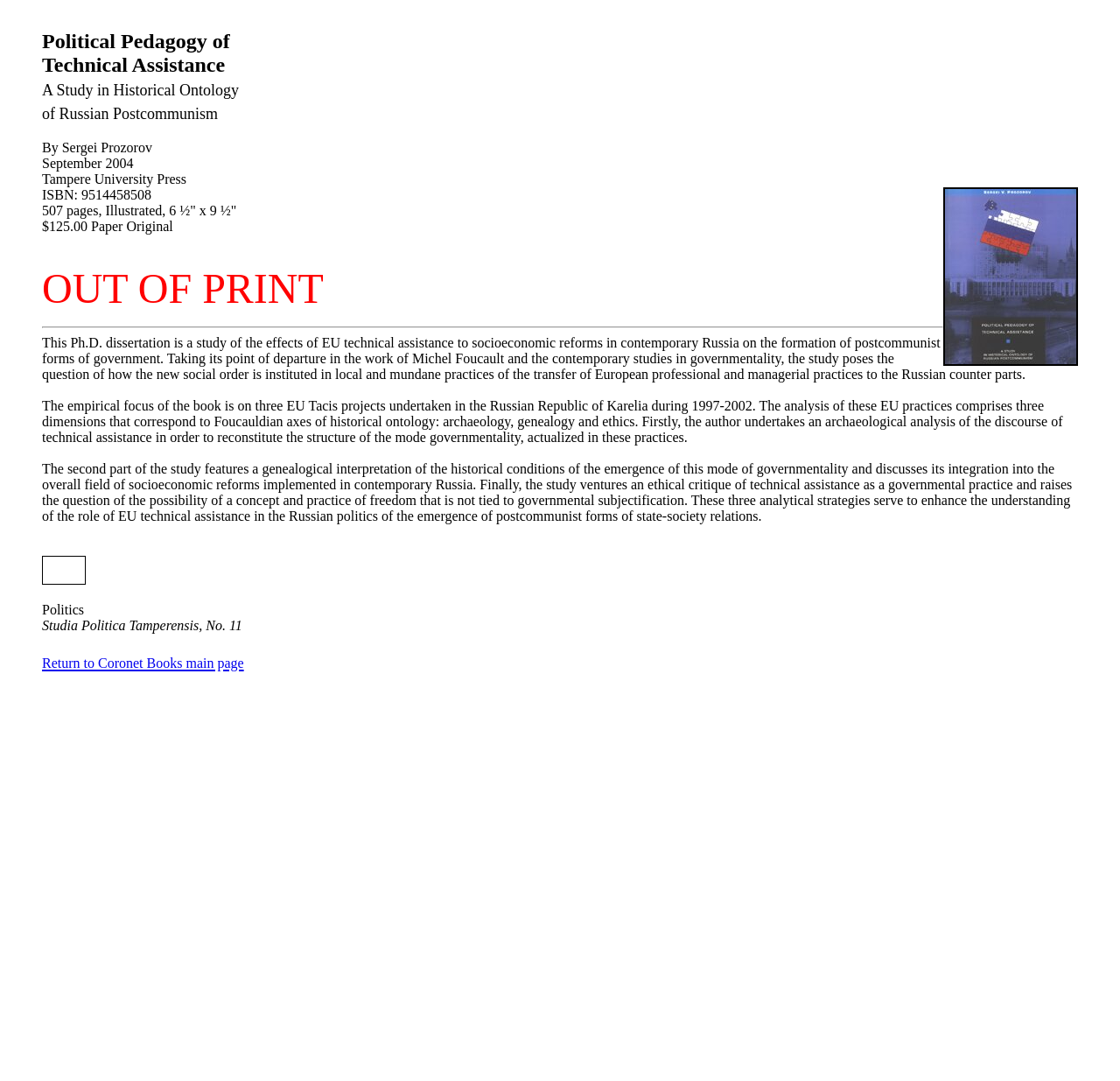What is the title of the book?
Provide a concise answer using a single word or phrase based on the image.

Political Pedagogy of Technical Assistance